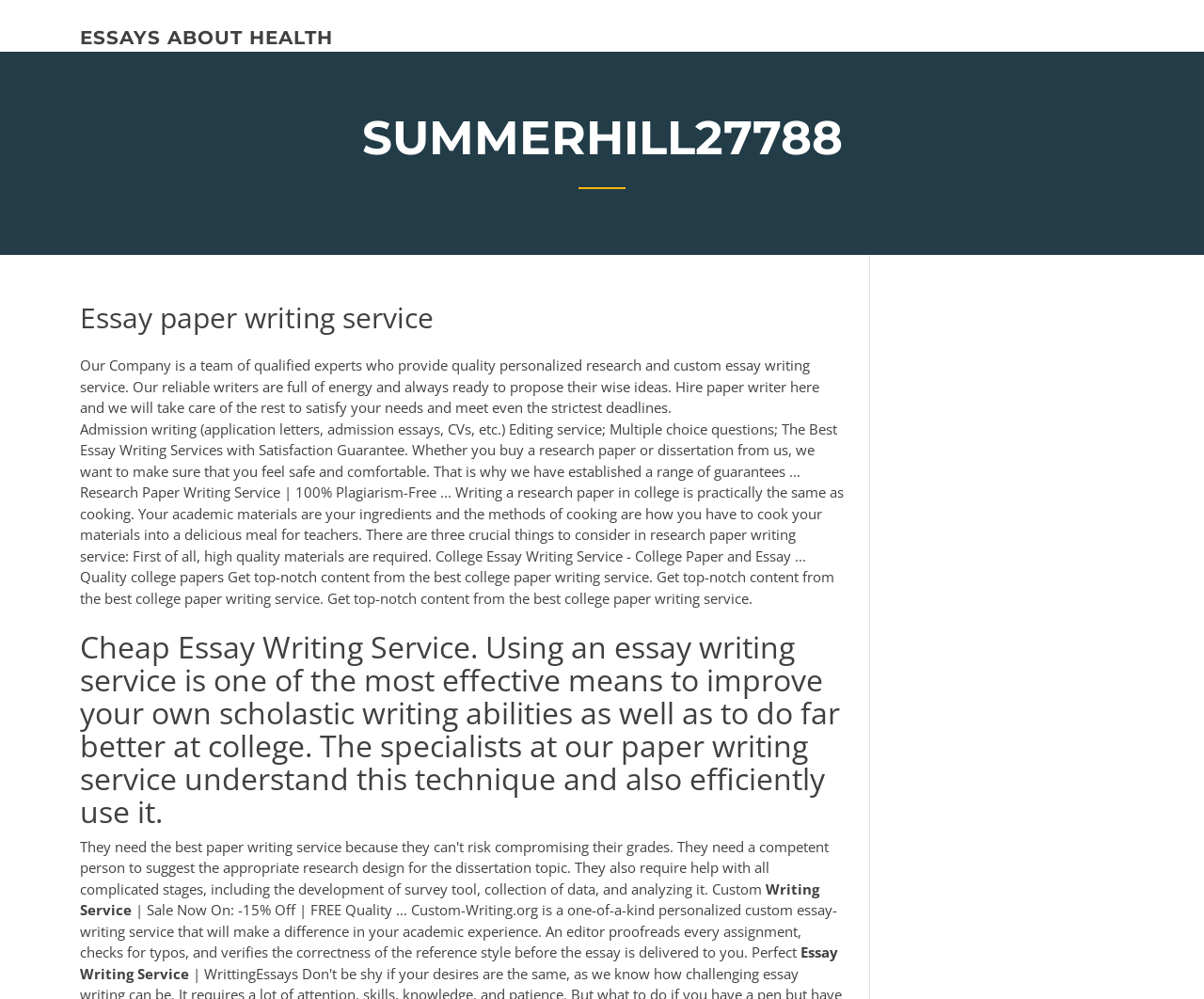Review the image closely and give a comprehensive answer to the question: What type of service does this company provide?

Based on the webpage content, it is clear that the company provides essay writing services, including research paper writing, admission writing, and college essay writing. The company also offers editing services and guarantees plagiarism-free content.